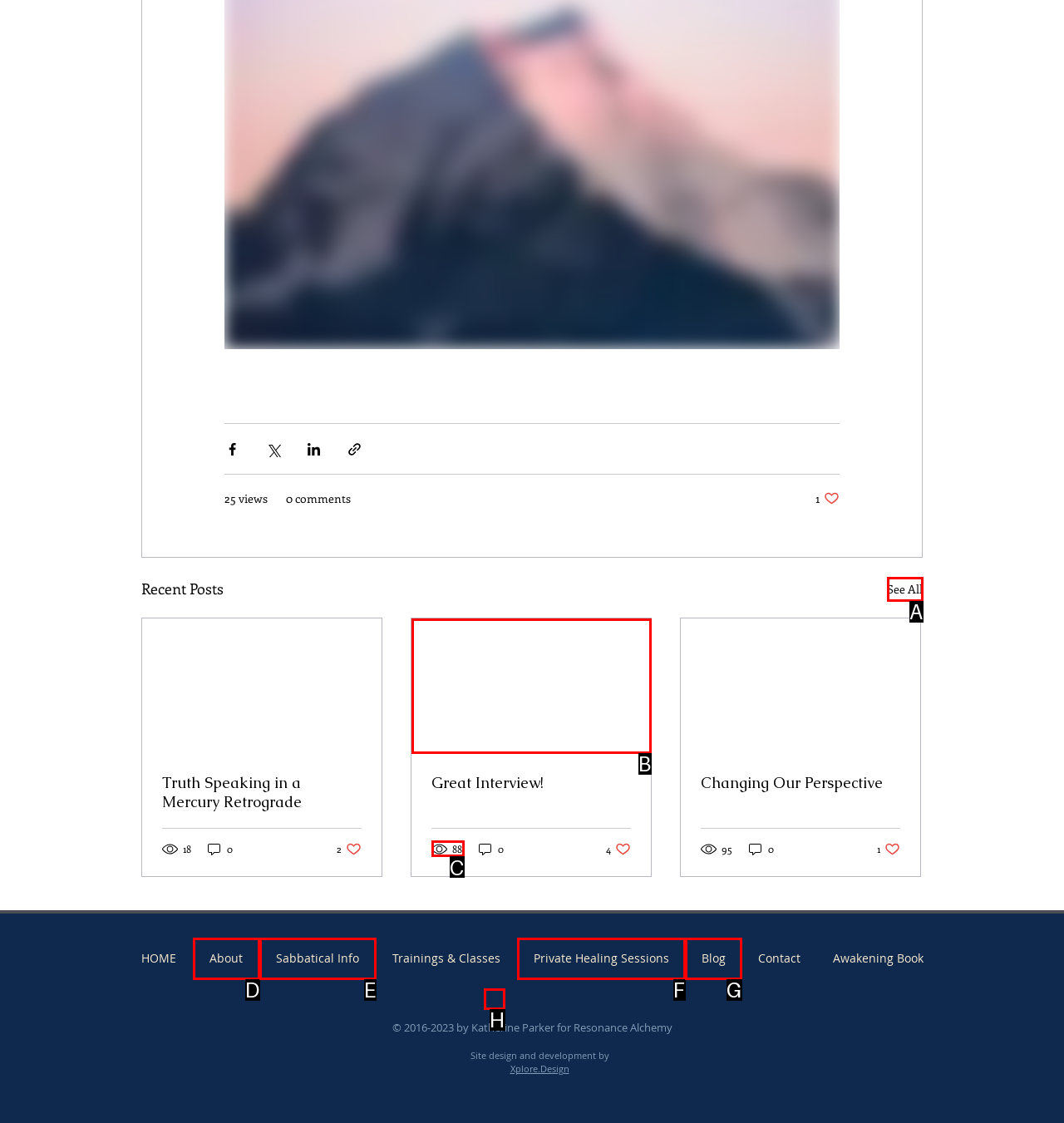Identify the HTML element that corresponds to the following description: See All. Provide the letter of the correct option from the presented choices.

A